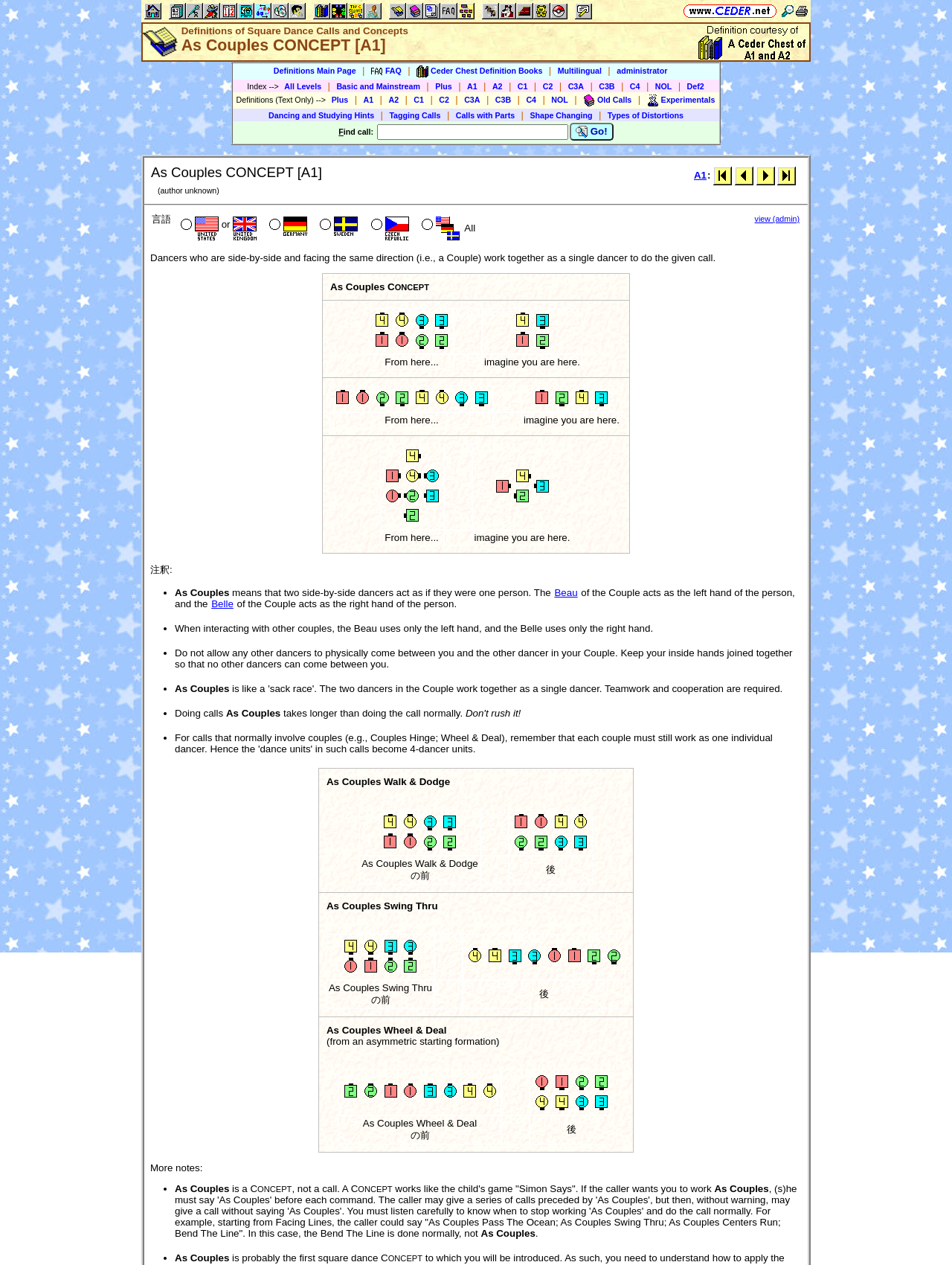Highlight the bounding box coordinates of the region I should click on to meet the following instruction: "Click on the link to All Levels".

[0.299, 0.065, 0.338, 0.072]